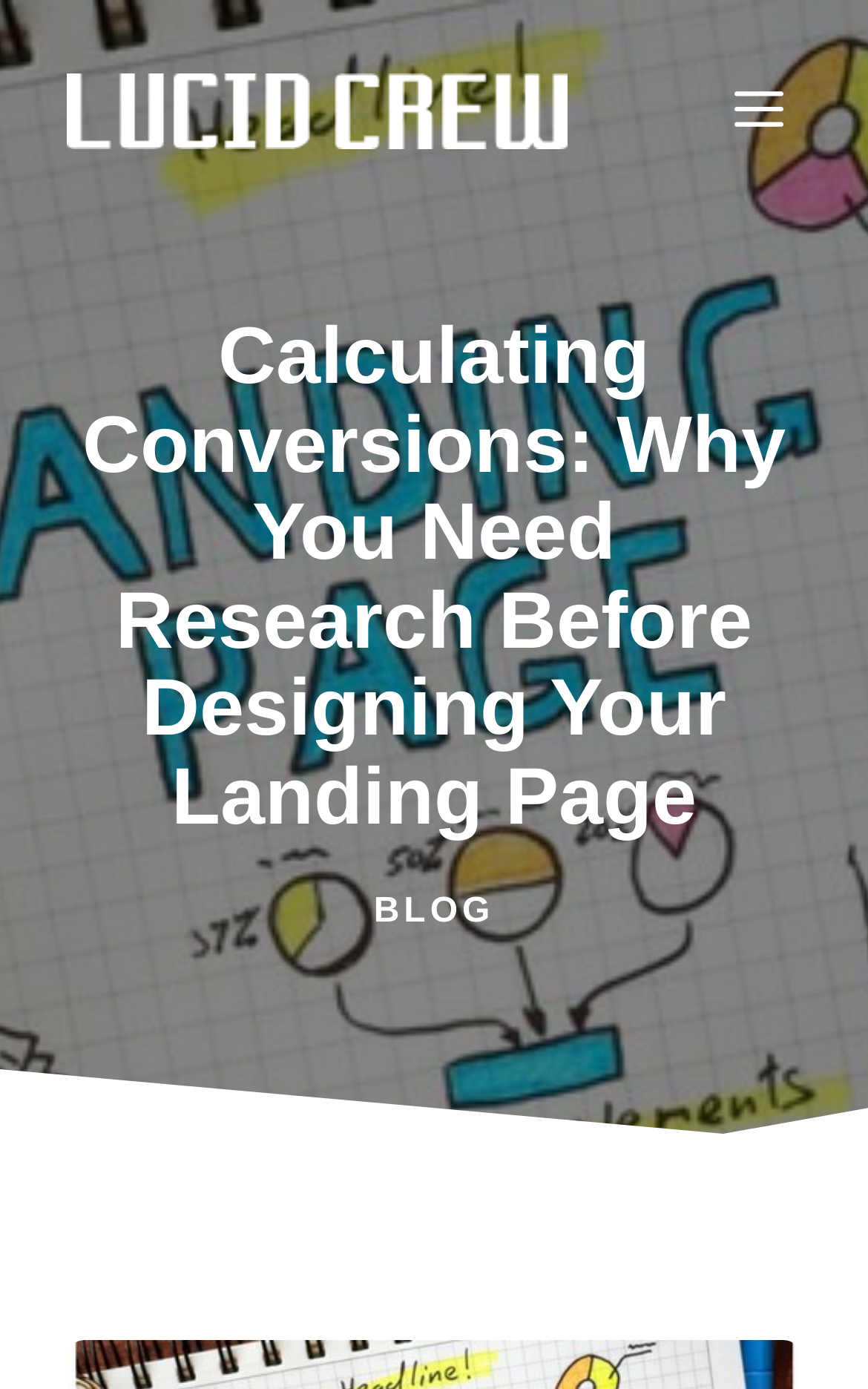Provide an in-depth caption for the webpage.

The webpage is about calculating conversions and the importance of research before designing a landing page. At the top of the page, there is a banner that spans the entire width, containing a link to "Lucid Crew Web Design & SEO" with an accompanying image. To the right of the banner, there is a mobile toggle navigation button labeled "MENU".

Below the banner, there is a prominent heading that reads "Calculating Conversions: Why You Need Research Before Designing Your Landing Page". This heading takes up a significant portion of the page's vertical space.

On the lower half of the page, there is a link to the "BLOG" section, positioned roughly in the middle of the page.